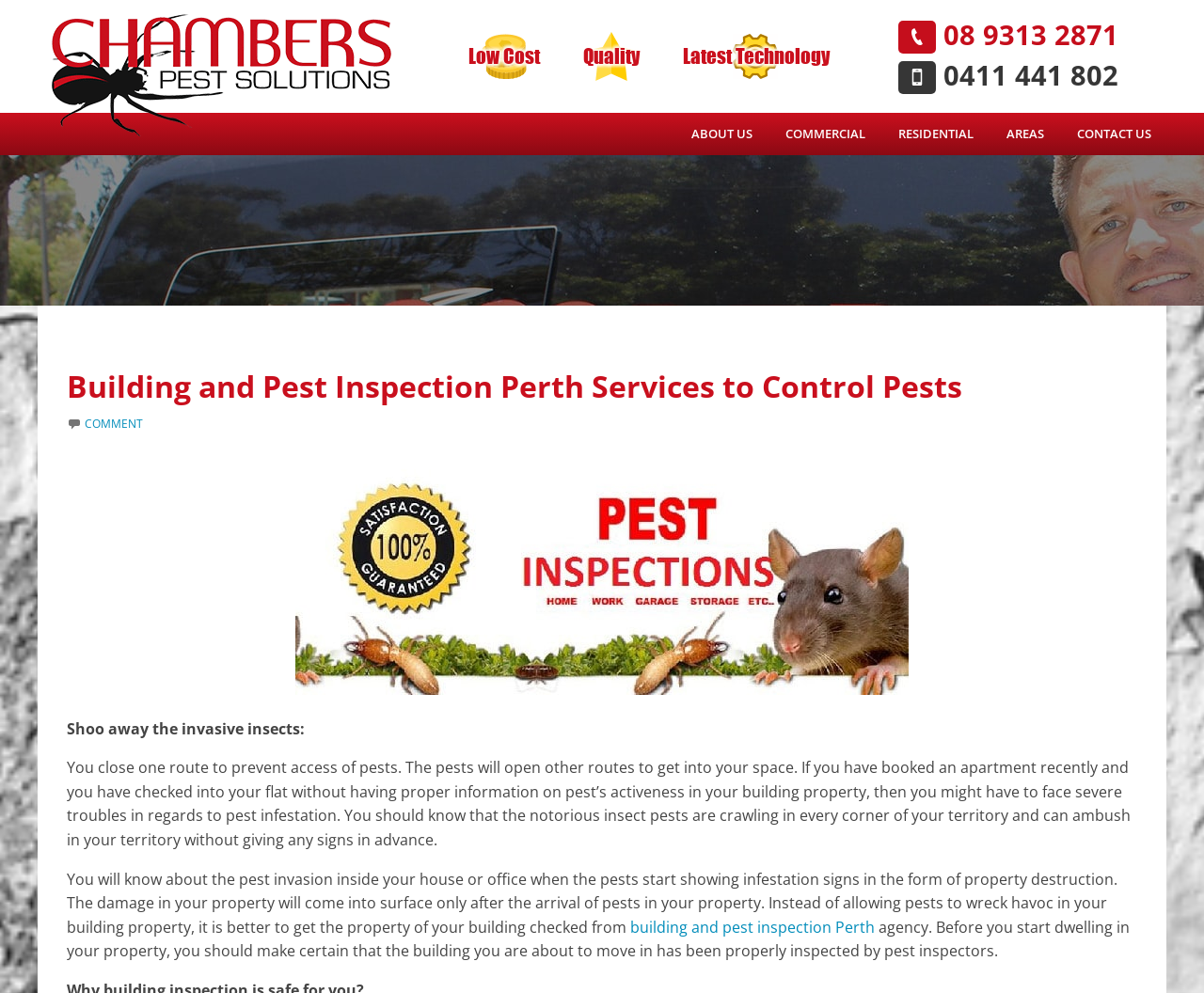Pinpoint the bounding box coordinates of the element to be clicked to execute the instruction: "visit Chambers Pest Control website".

[0.043, 0.064, 0.325, 0.085]